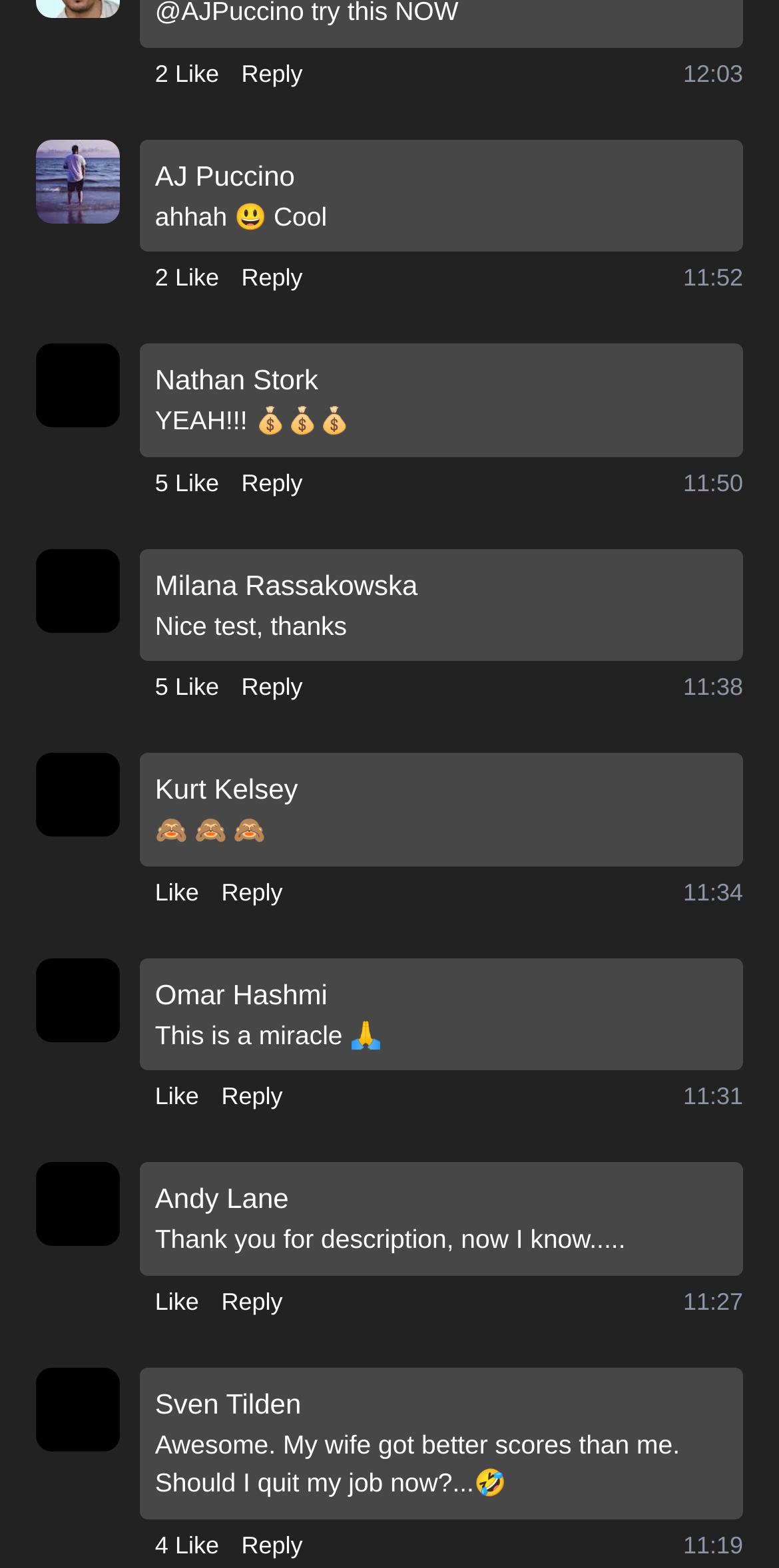Provide the bounding box coordinates for the UI element that is described by this text: "Reply". The coordinates should be in the form of four float numbers between 0 and 1: [left, top, right, bottom].

[0.31, 0.296, 0.389, 0.319]